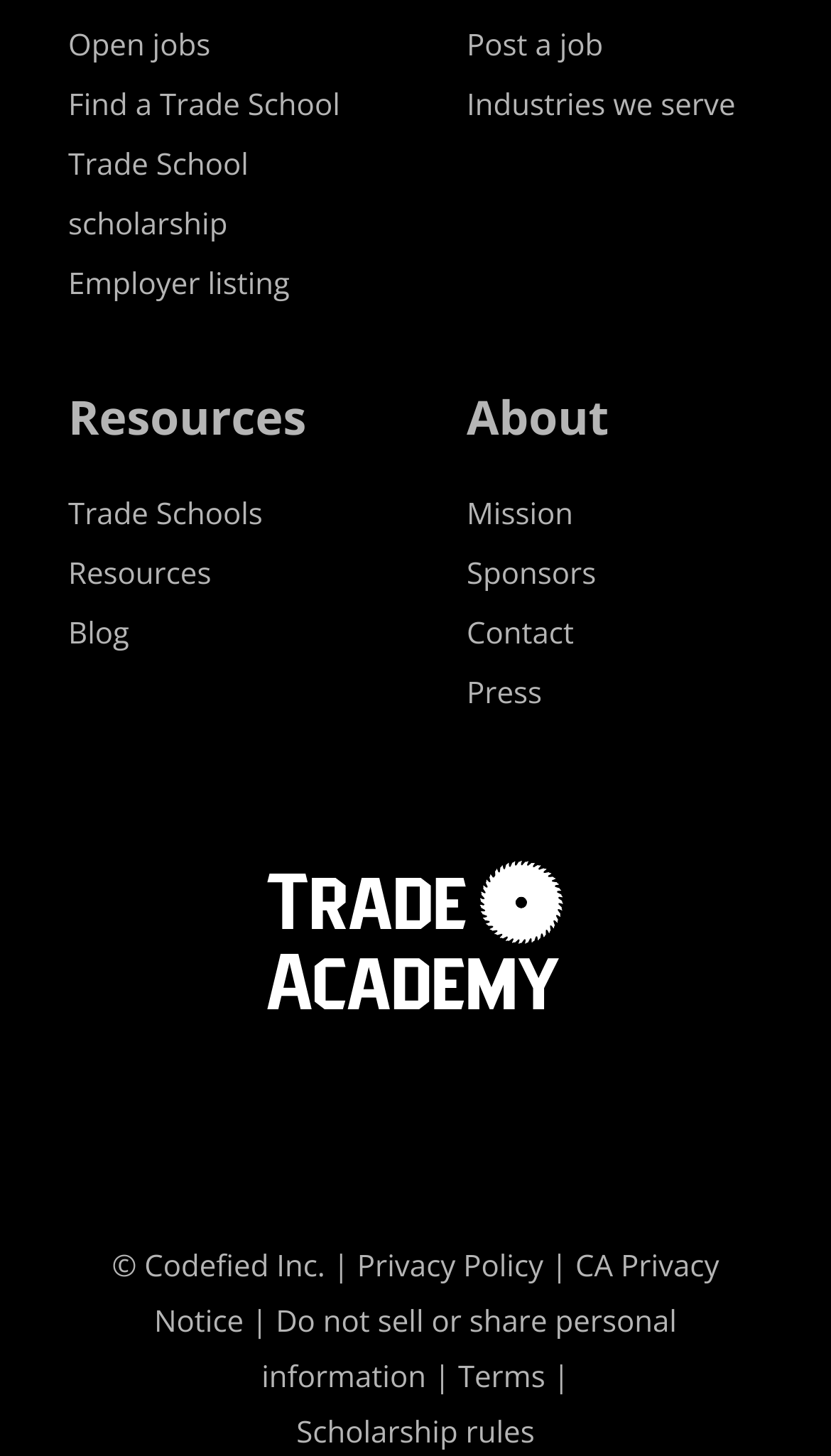Pinpoint the bounding box coordinates of the clickable element to carry out the following instruction: "View the mission."

[0.562, 0.339, 0.69, 0.367]